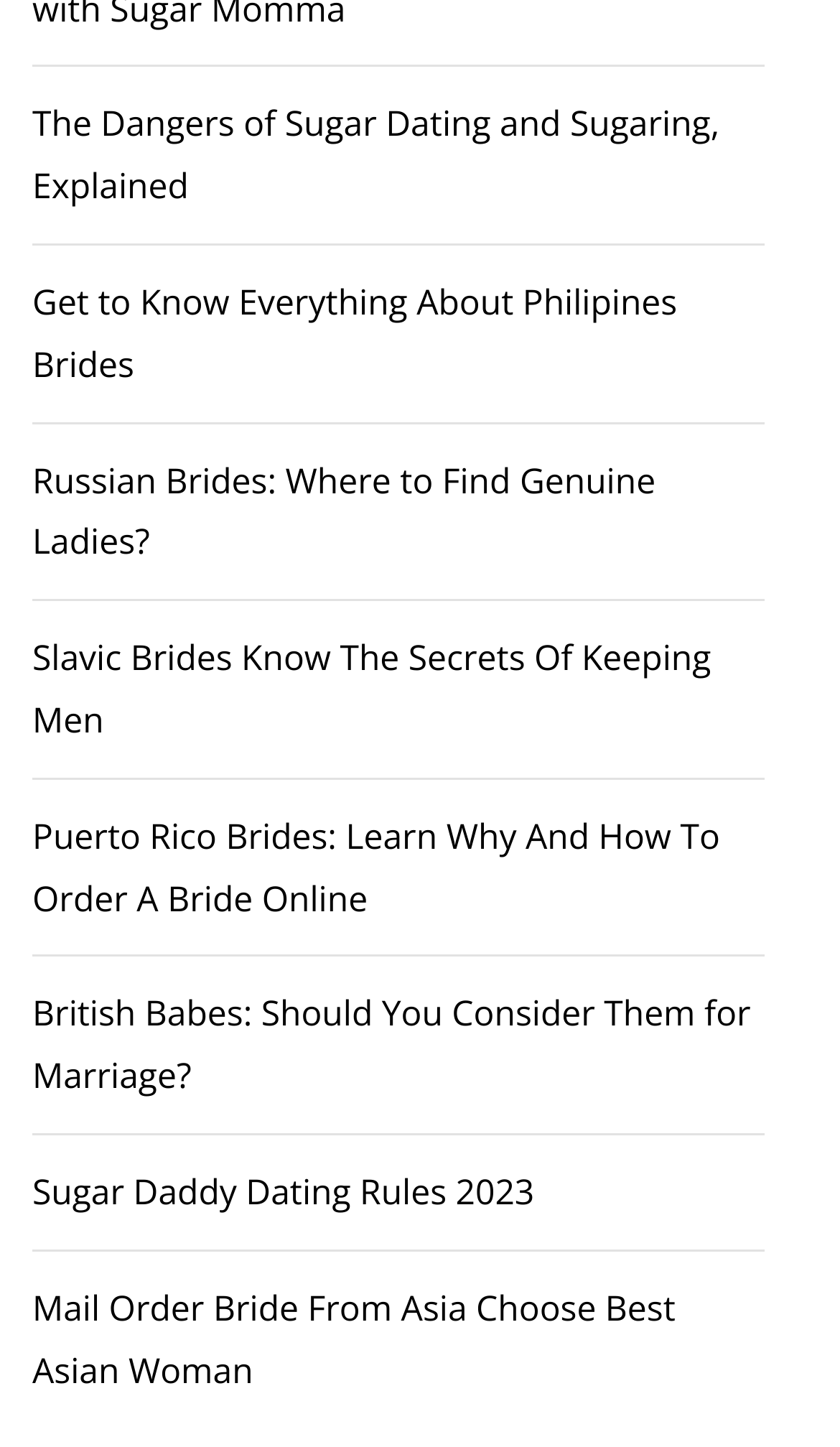Use one word or a short phrase to answer the question provided: 
What is the last link about?

Mail Order Bride